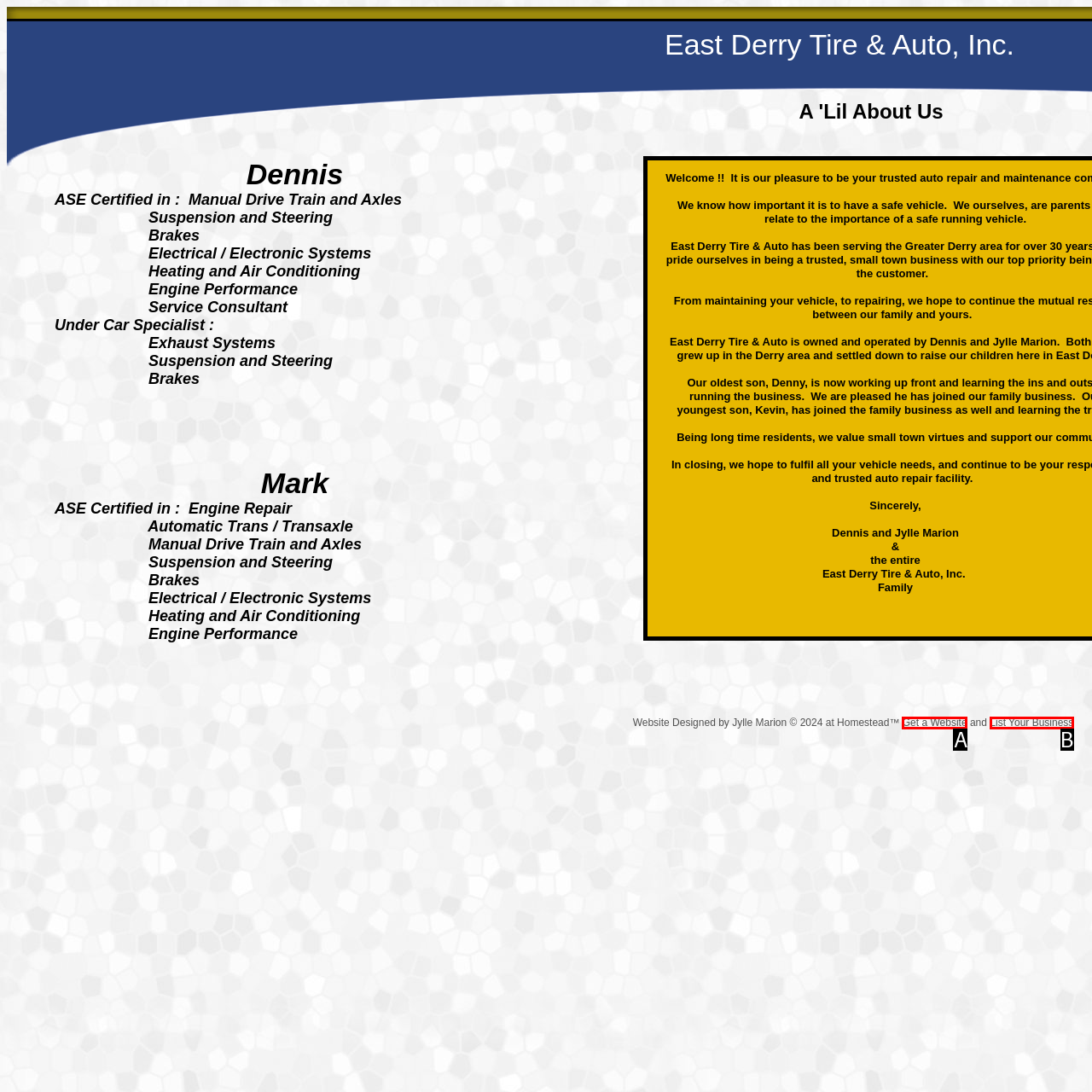Select the HTML element that best fits the description: Get a Website
Respond with the letter of the correct option from the choices given.

A